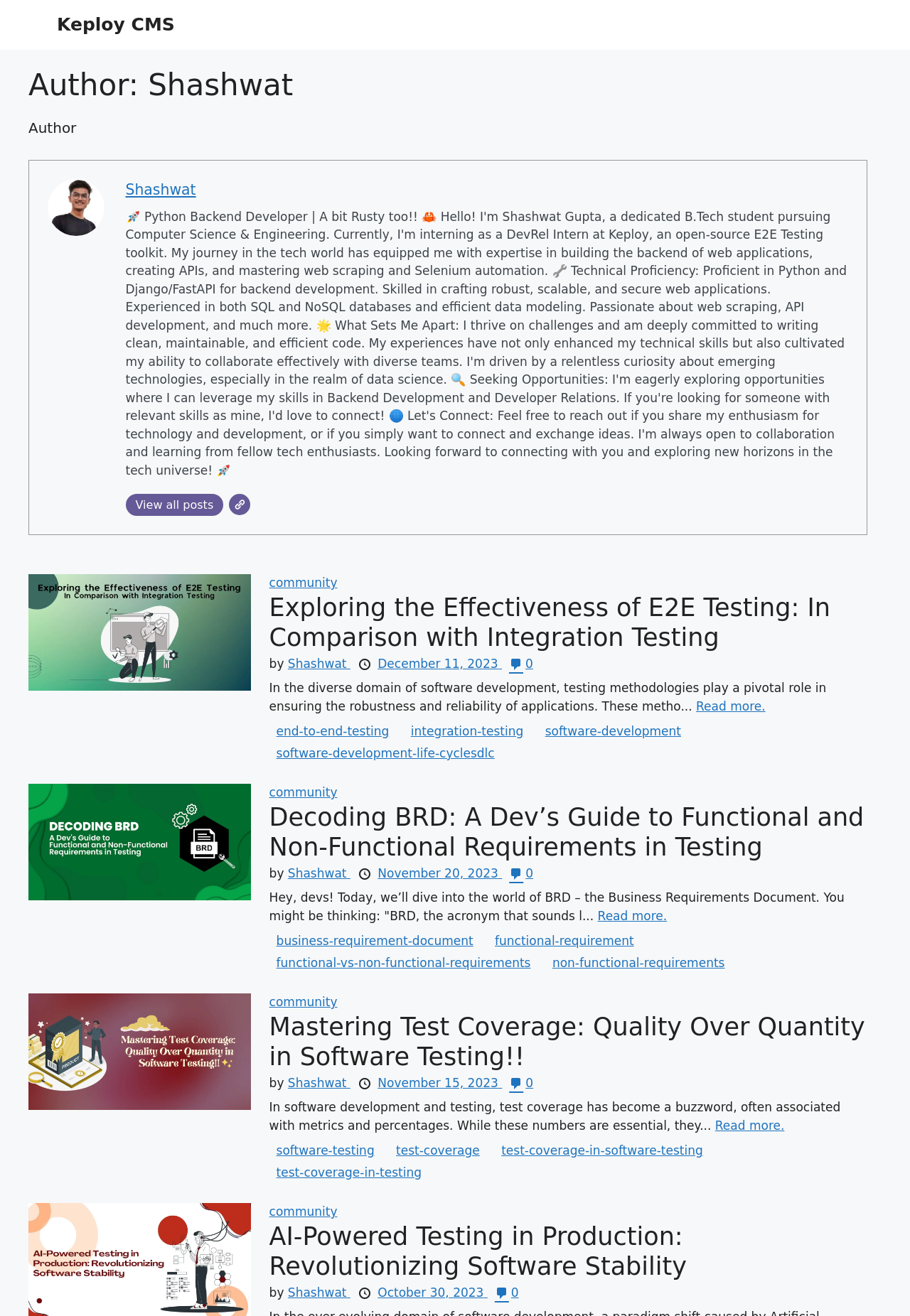Can you specify the bounding box coordinates for the region that should be clicked to fulfill this instruction: "View all posts".

[0.138, 0.375, 0.245, 0.392]